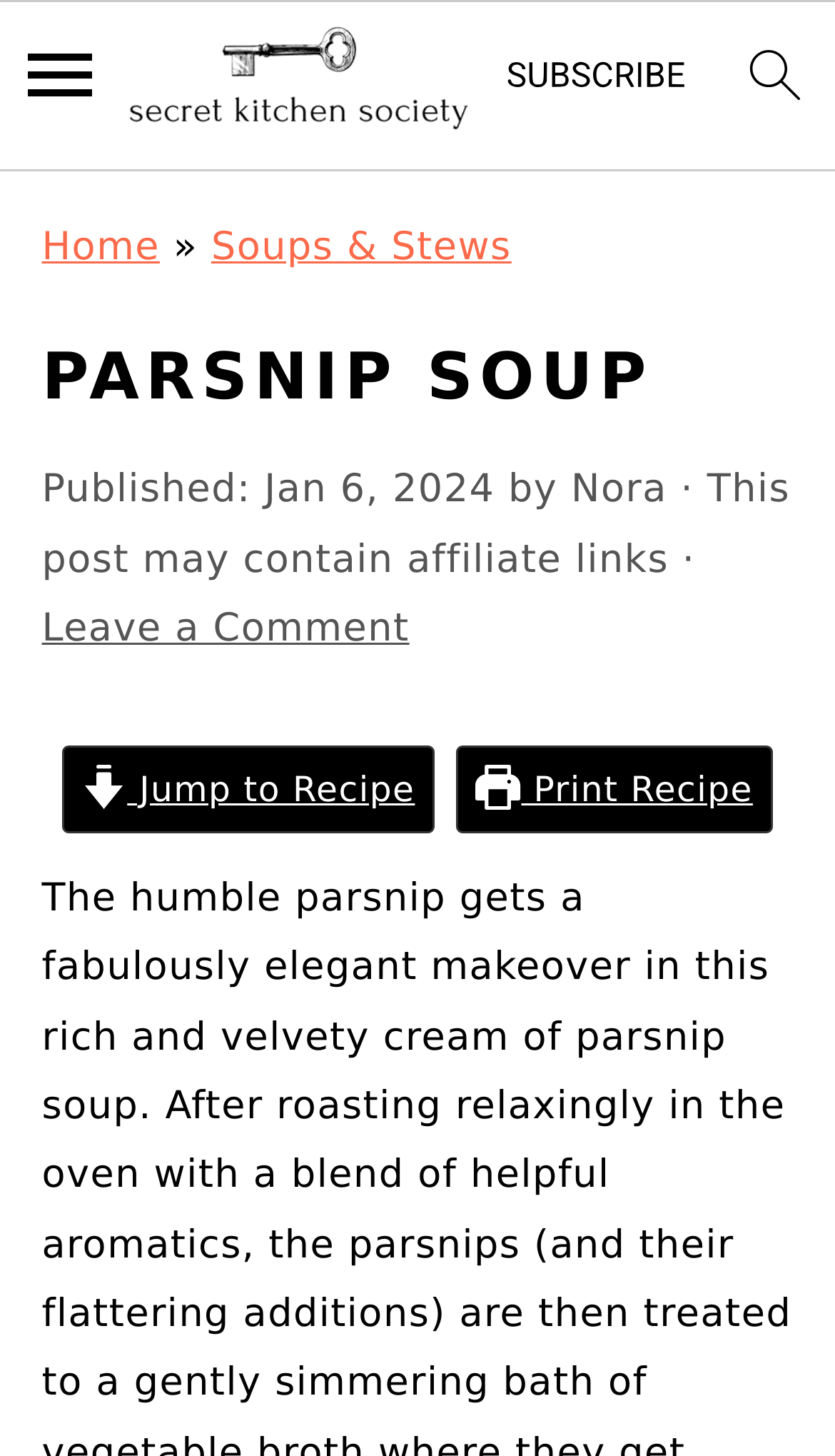Provide the bounding box coordinates for the UI element that is described by this text: "search icon". The coordinates should be in the form of four float numbers between 0 and 1: [left, top, right, bottom].

[0.864, 0.015, 0.993, 0.105]